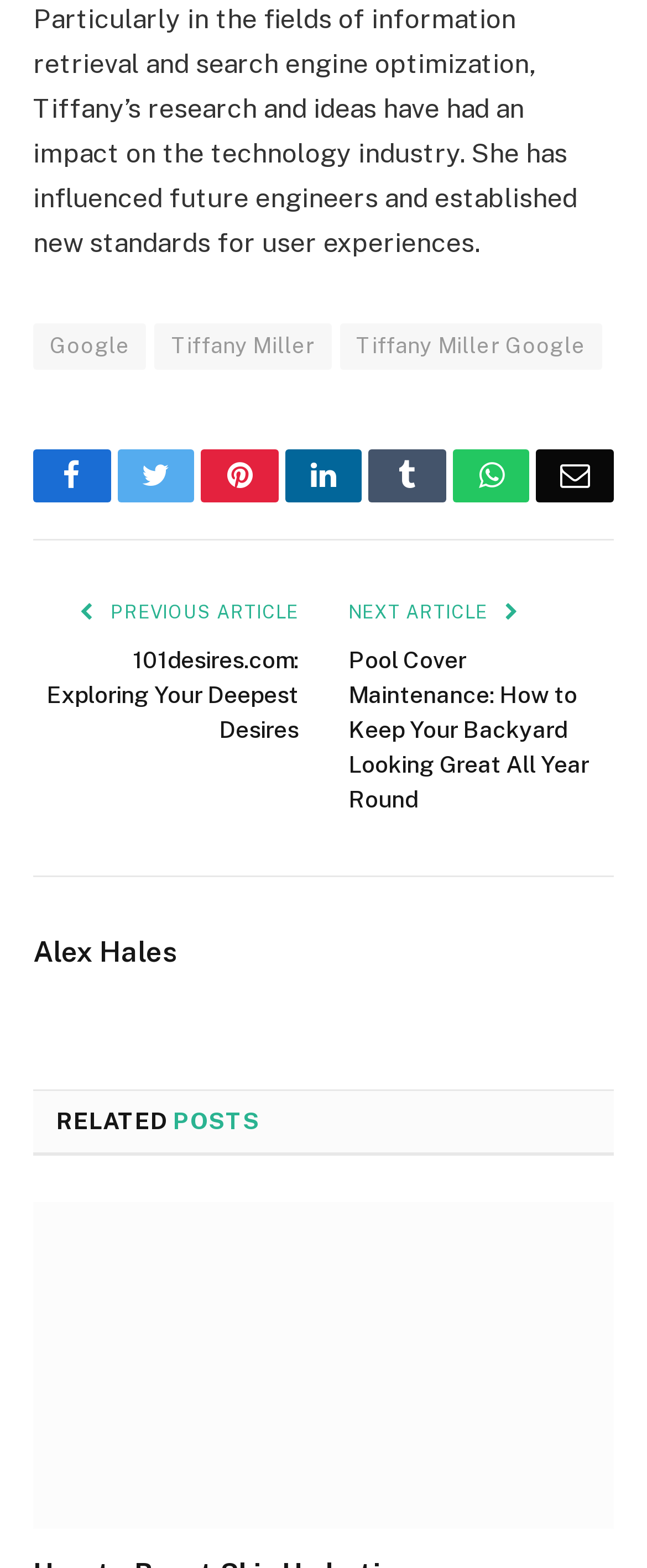How many related posts are there?
From the details in the image, provide a complete and detailed answer to the question.

The answer can be found by looking at the section 'RELATED POSTS' which contains one link 'How to Boost Skin Hydration', indicating that there is only one related post.